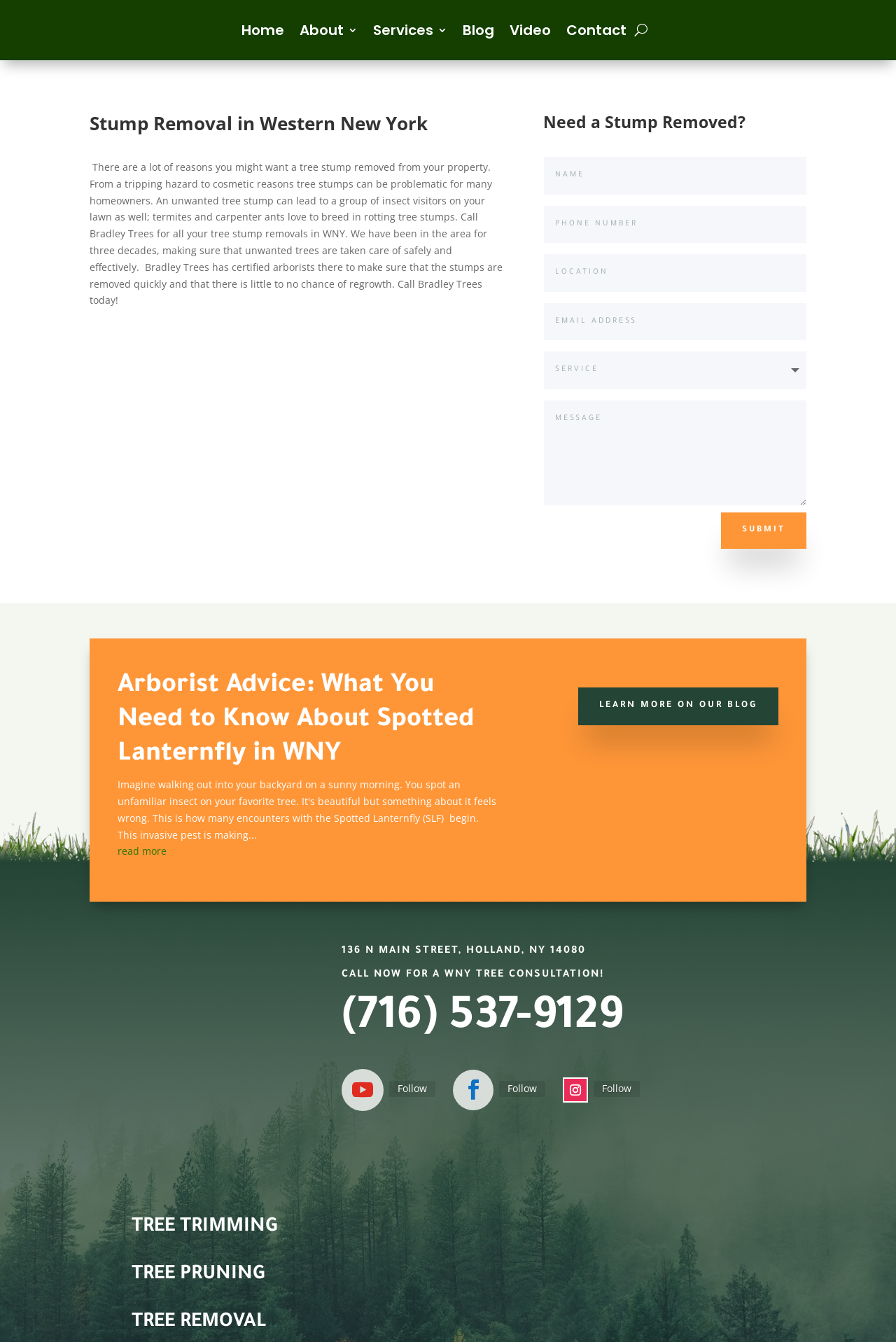Provide the bounding box coordinates for the specified HTML element described in this description: "Learn more on our Blog". The coordinates should be four float numbers ranging from 0 to 1, in the format [left, top, right, bottom].

[0.645, 0.512, 0.869, 0.54]